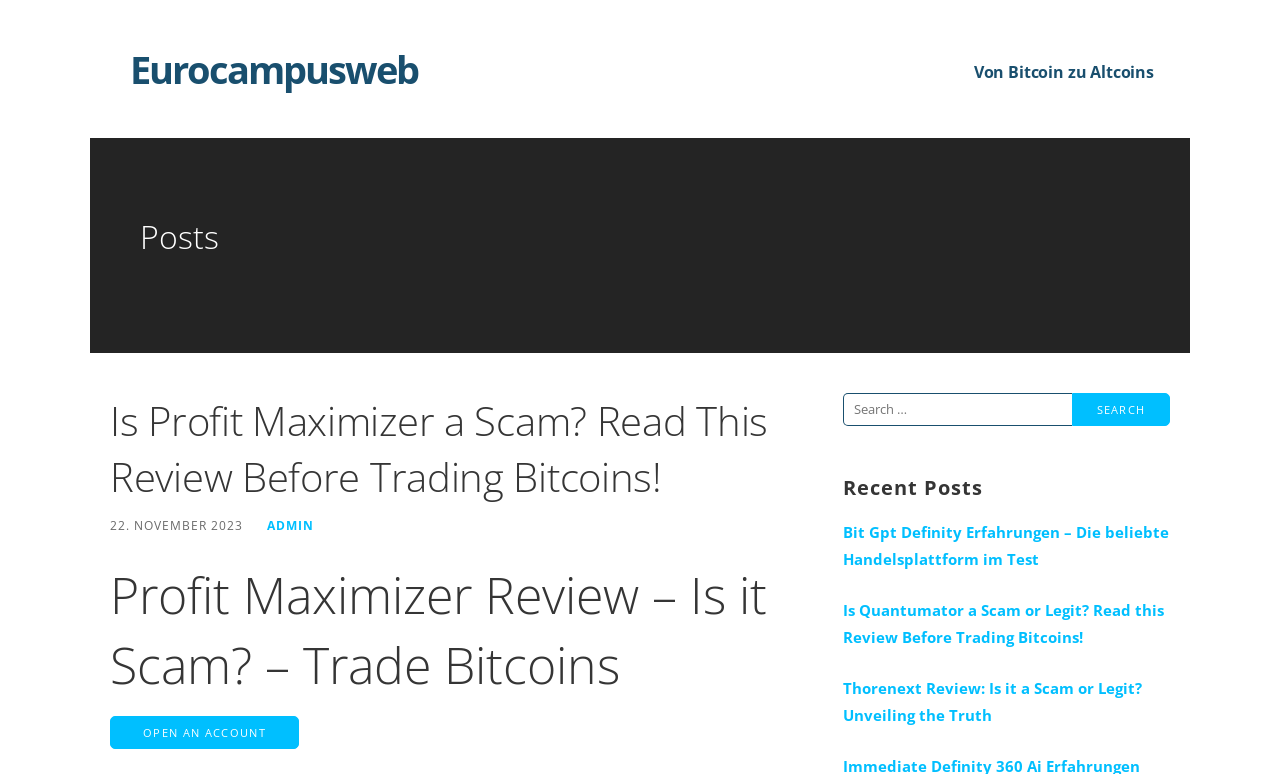Write an extensive caption that covers every aspect of the webpage.

The webpage appears to be a review website, specifically focused on cryptocurrency trading platforms. At the top left, there is a link to the website's name, "Eurocampusweb". Next to it, on the top right, there is another link titled "Von Bitcoin zu Altcoins".

Below the top section, there is a heading titled "Posts" that spans across the page. Under this heading, there is a subheading with the same title as the webpage, "Is Profit Maximizer a Scam? Read This Review Before Trading Bitcoins!". This subheading is followed by a date, "22. NOVEMBER 2023", and a link to the author, "ADMIN". 

Further down, there is another heading titled "Profit Maximizer Review – Is it Scam? – Trade Bitcoins", which is likely the main content of the webpage. Below this heading, there is a call-to-action button "OPEN AN ACCOUNT".

On the right side of the page, there is a search bar with a label "Search for:" and a button labeled "Search". Above the search bar, there is a heading titled "Recent Posts", which lists three links to other review articles, including "Bit Gpt Definity Erfahrungen", "Is Quantumator a Scam or Legit?", and "Thorenext Review: Is it a Scam or Legit?".